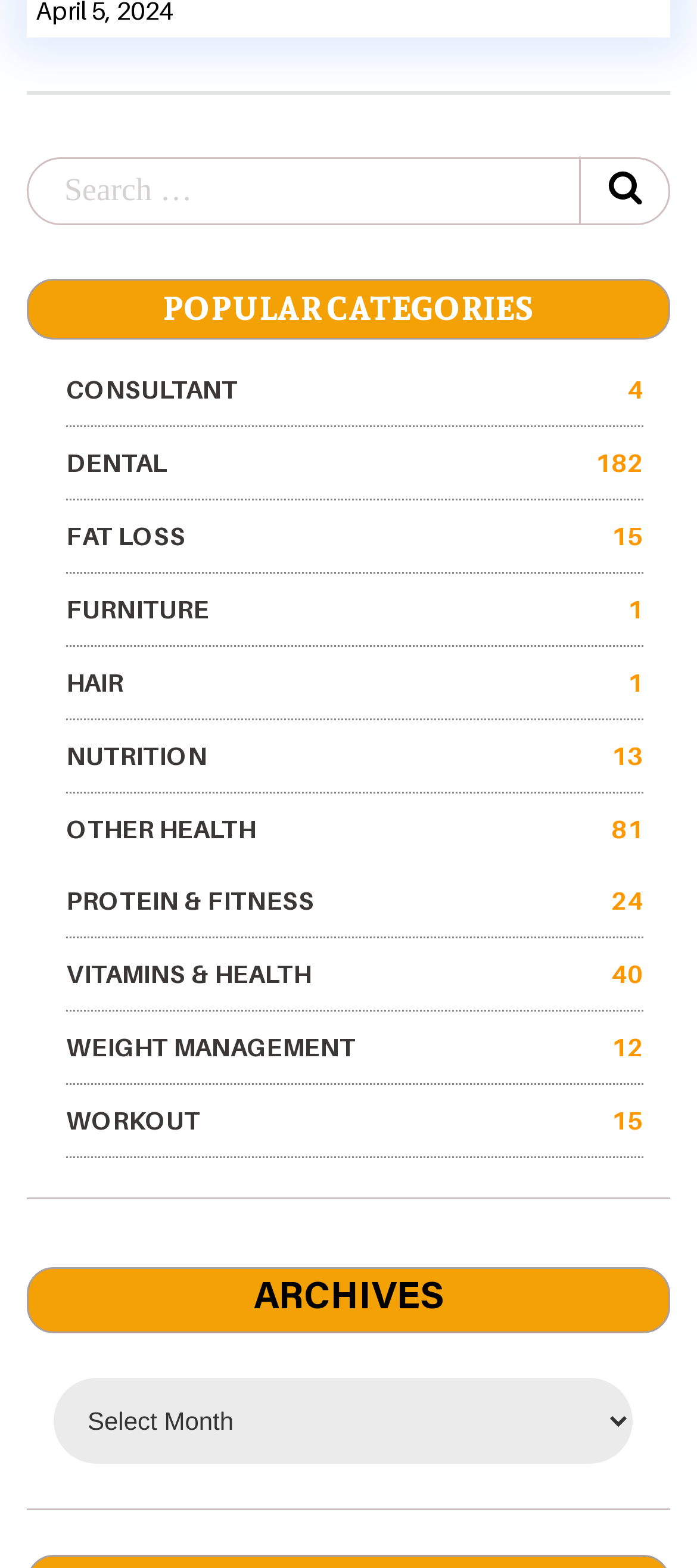Use a single word or phrase to answer the question:
Is the combobox expanded?

No